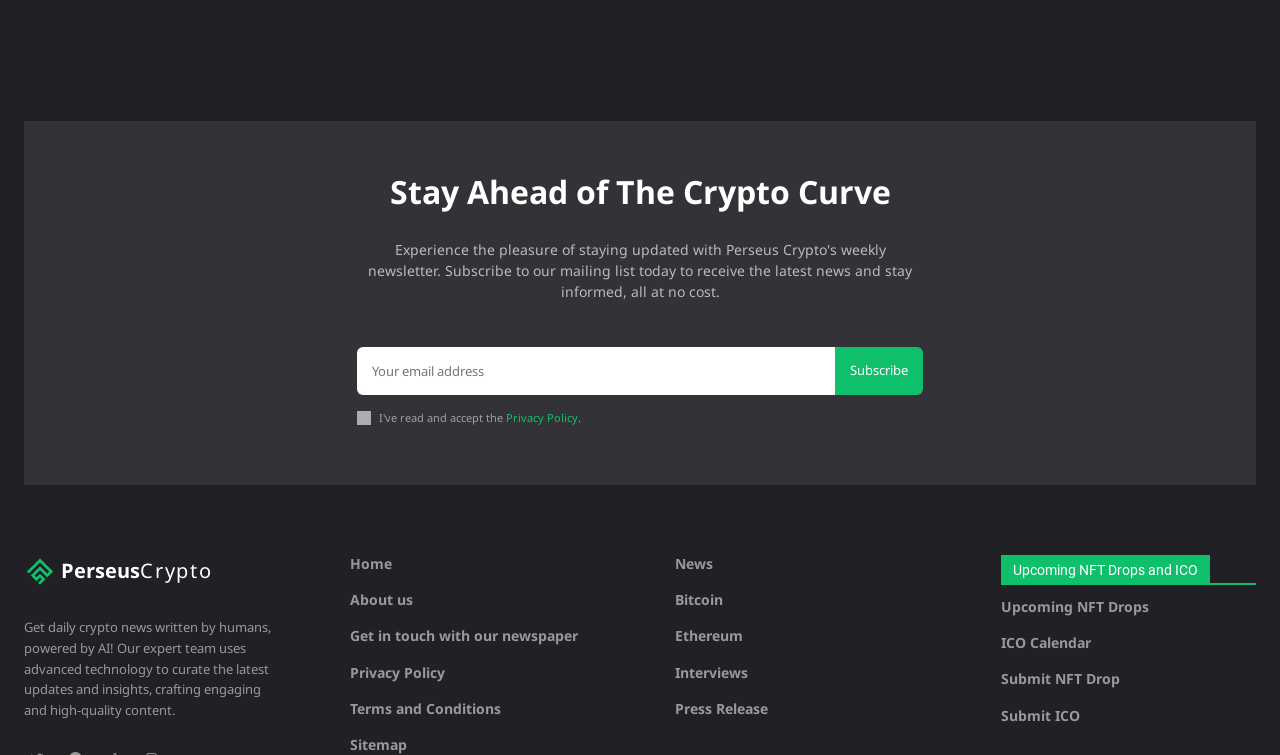Please indicate the bounding box coordinates for the clickable area to complete the following task: "Visit the Home page". The coordinates should be specified as four float numbers between 0 and 1, i.e., [left, top, right, bottom].

[0.273, 0.735, 0.473, 0.759]